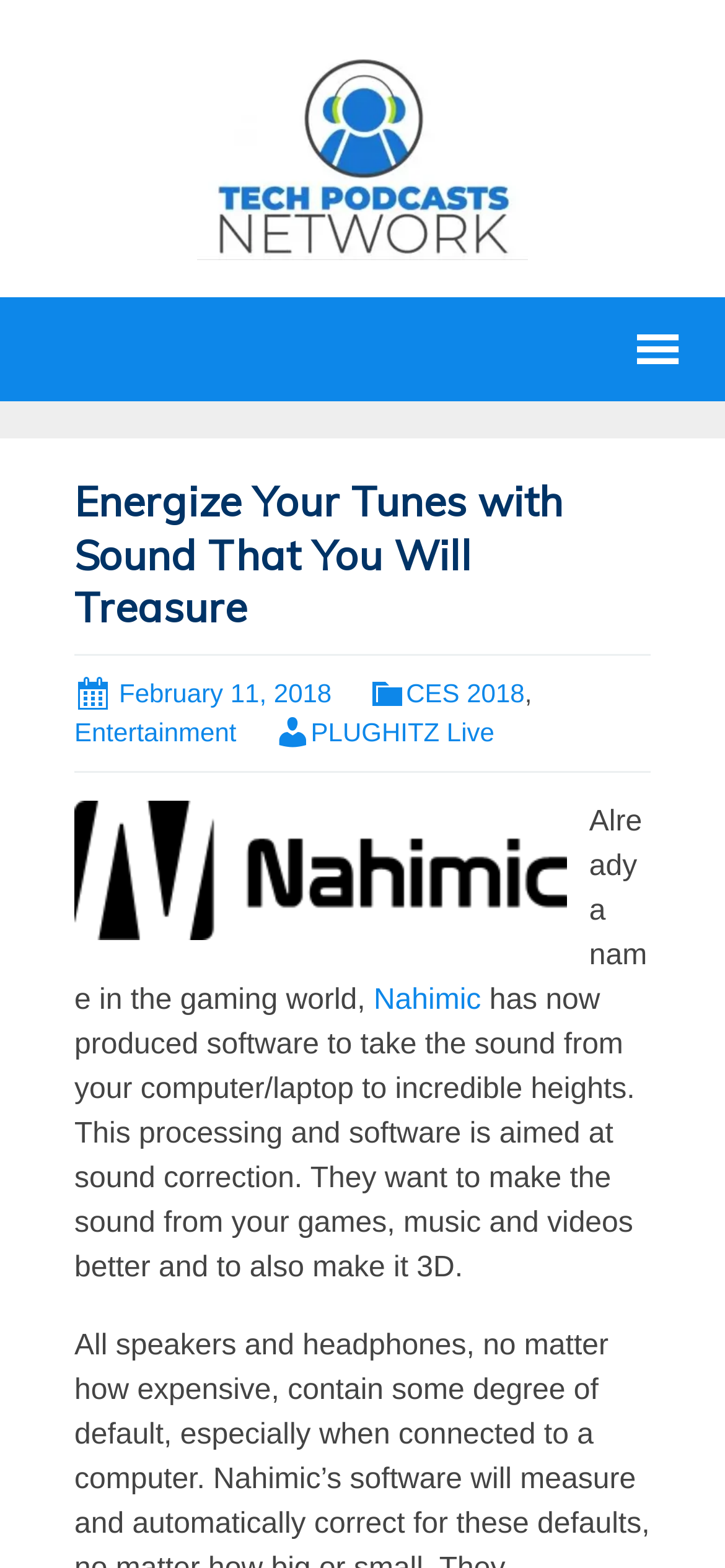Using the description "PLUGHITZ Live", predict the bounding box of the relevant HTML element.

[0.377, 0.457, 0.682, 0.476]